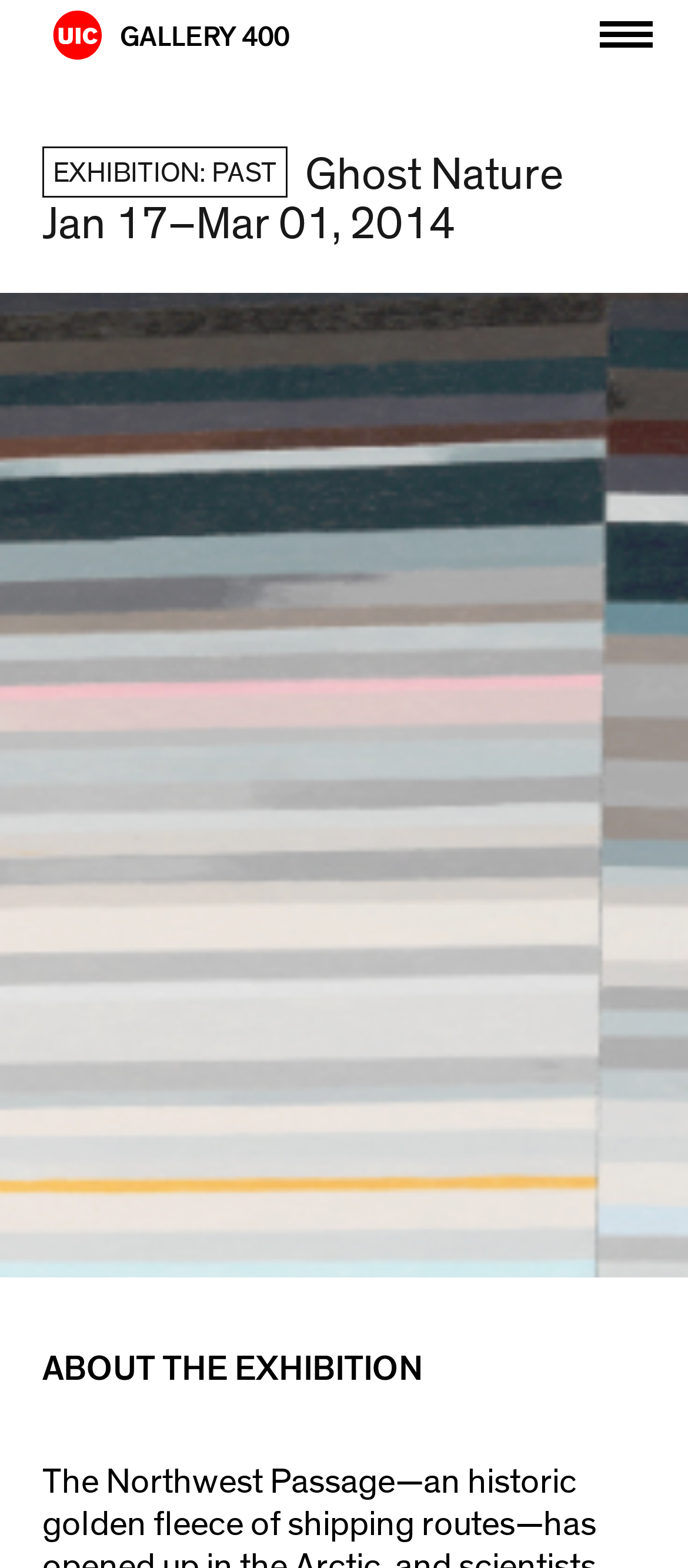What is the purpose of the 'Skip to content' link?
From the screenshot, provide a brief answer in one word or phrase.

To skip to the main content